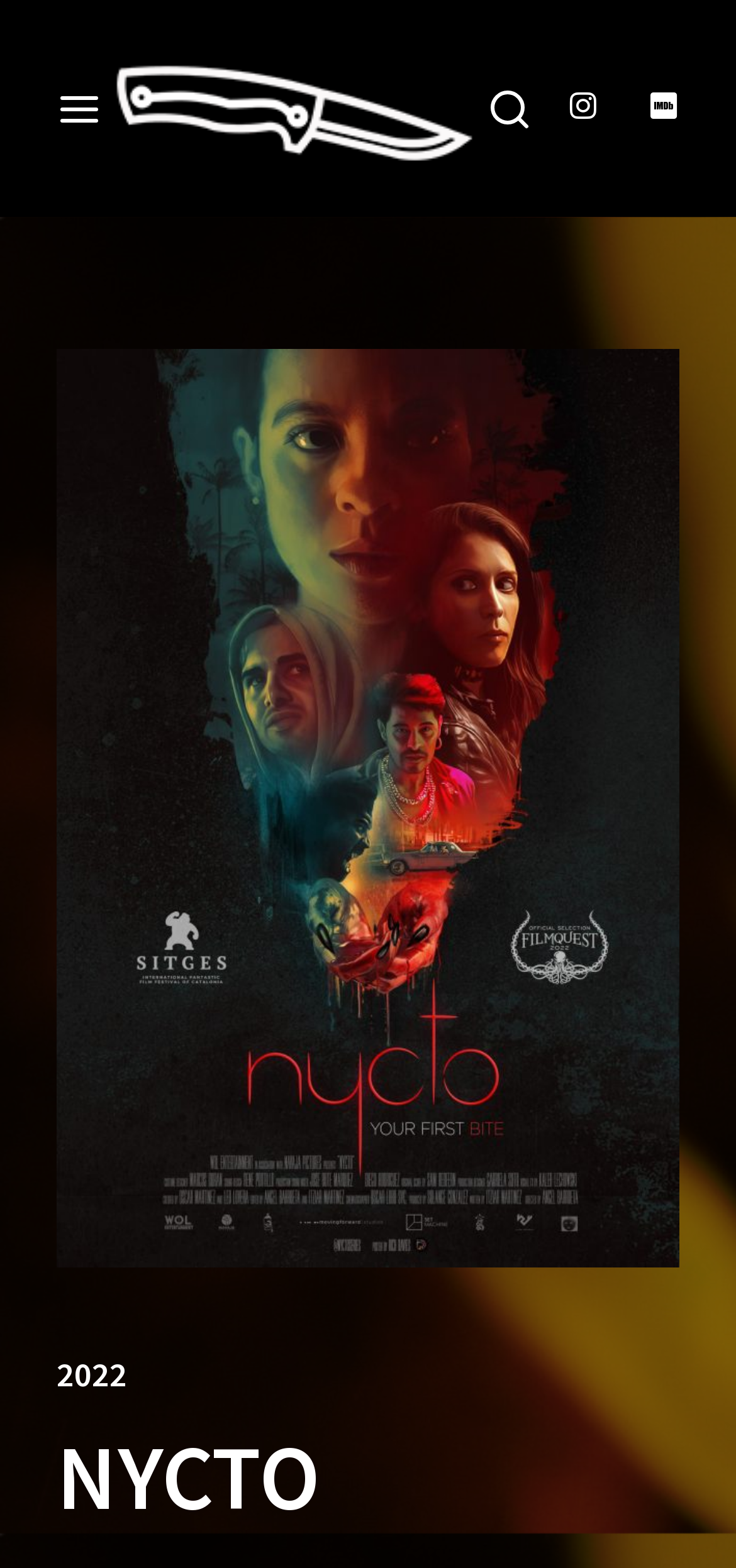Locate the bounding box coordinates for the element described below: "Login". The coordinates must be four float values between 0 and 1, formatted as [left, top, right, bottom].

[0.247, 0.054, 0.467, 0.125]